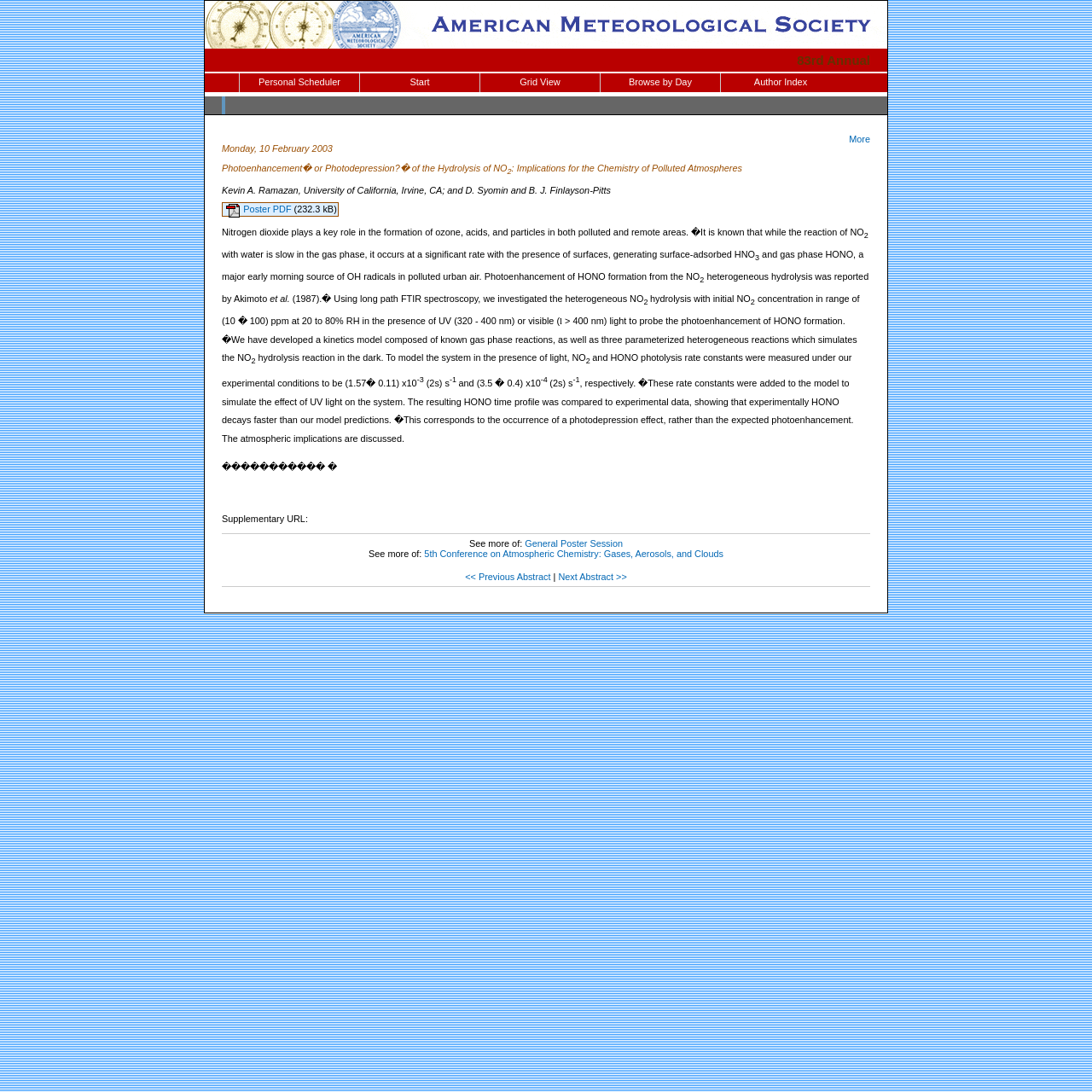Please specify the bounding box coordinates of the clickable region necessary for completing the following instruction: "Browse by day". The coordinates must consist of four float numbers between 0 and 1, i.e., [left, top, right, bottom].

[0.55, 0.067, 0.659, 0.084]